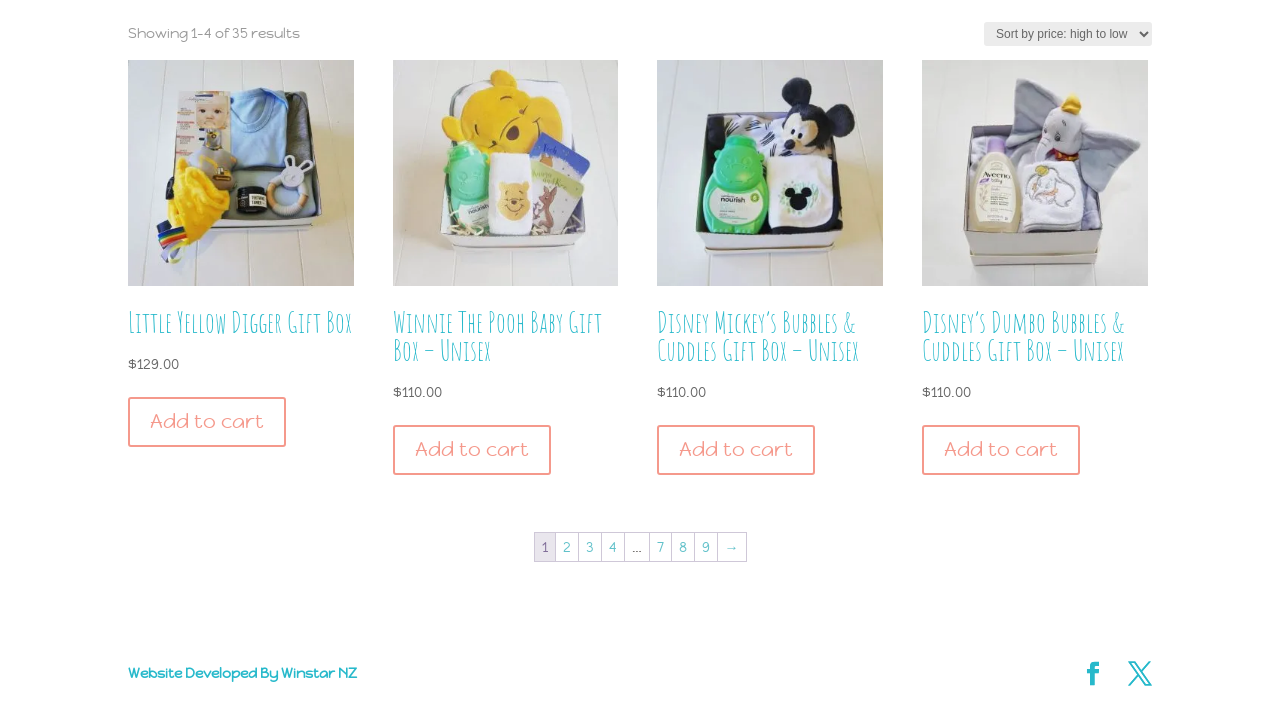Locate the bounding box coordinates of the area where you should click to accomplish the instruction: "Learn more about WiTricity".

None